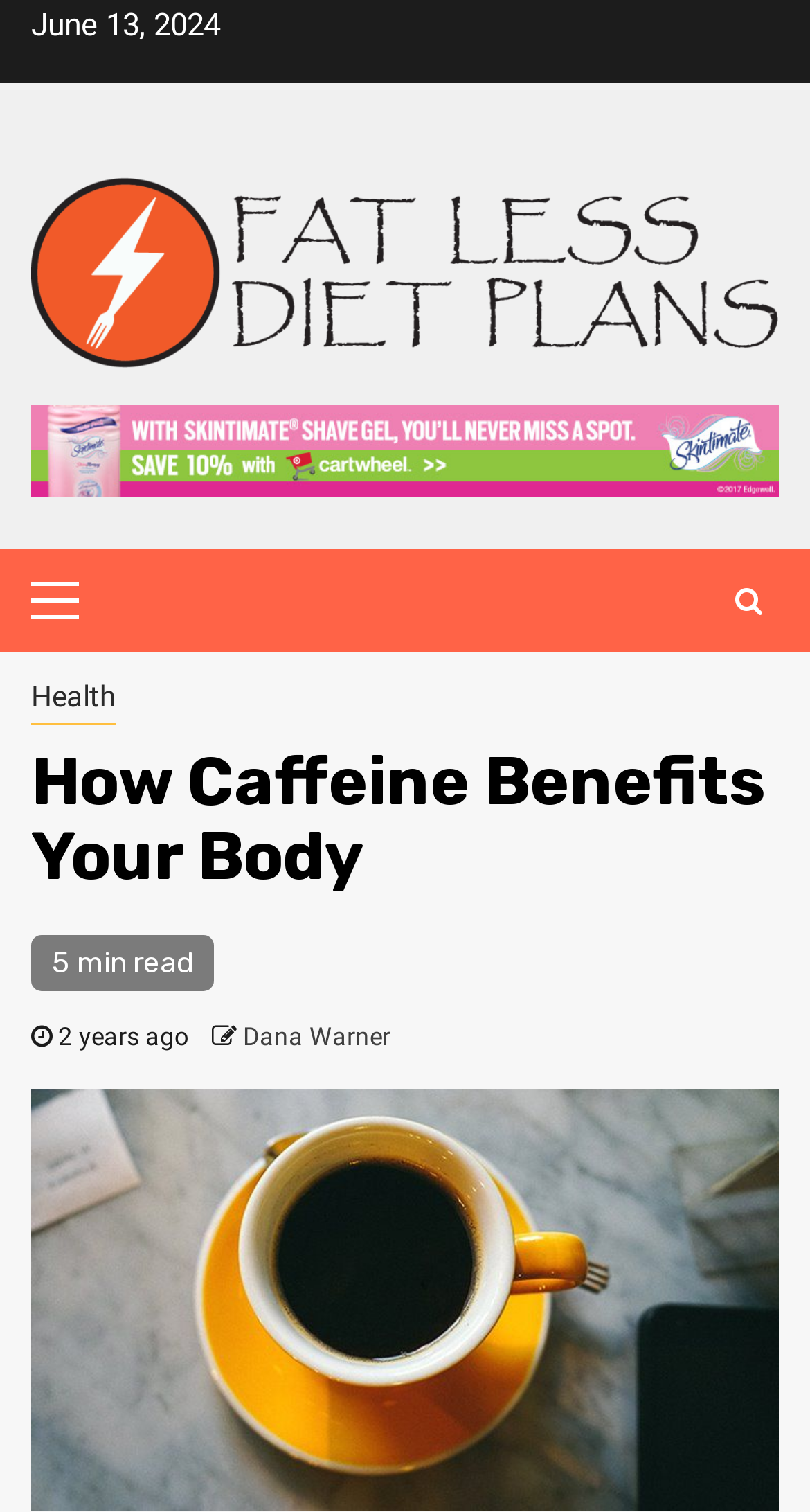Generate the main heading text from the webpage.

How Caffeine Benefits Your Body